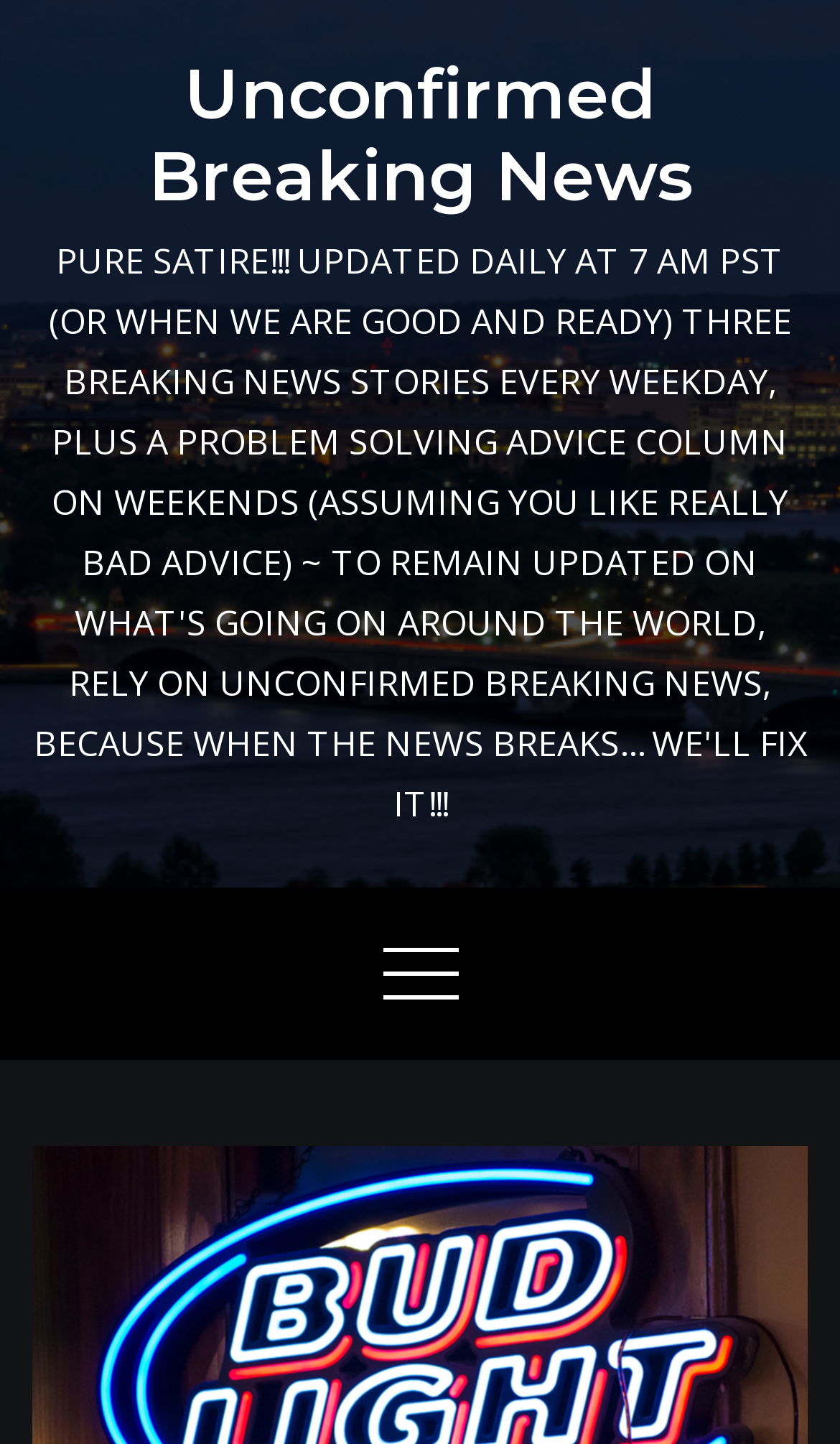Determine the bounding box of the UI component based on this description: "Unconfirmed Breaking News". The bounding box coordinates should be four float values between 0 and 1, i.e., [left, top, right, bottom].

[0.177, 0.036, 0.823, 0.151]